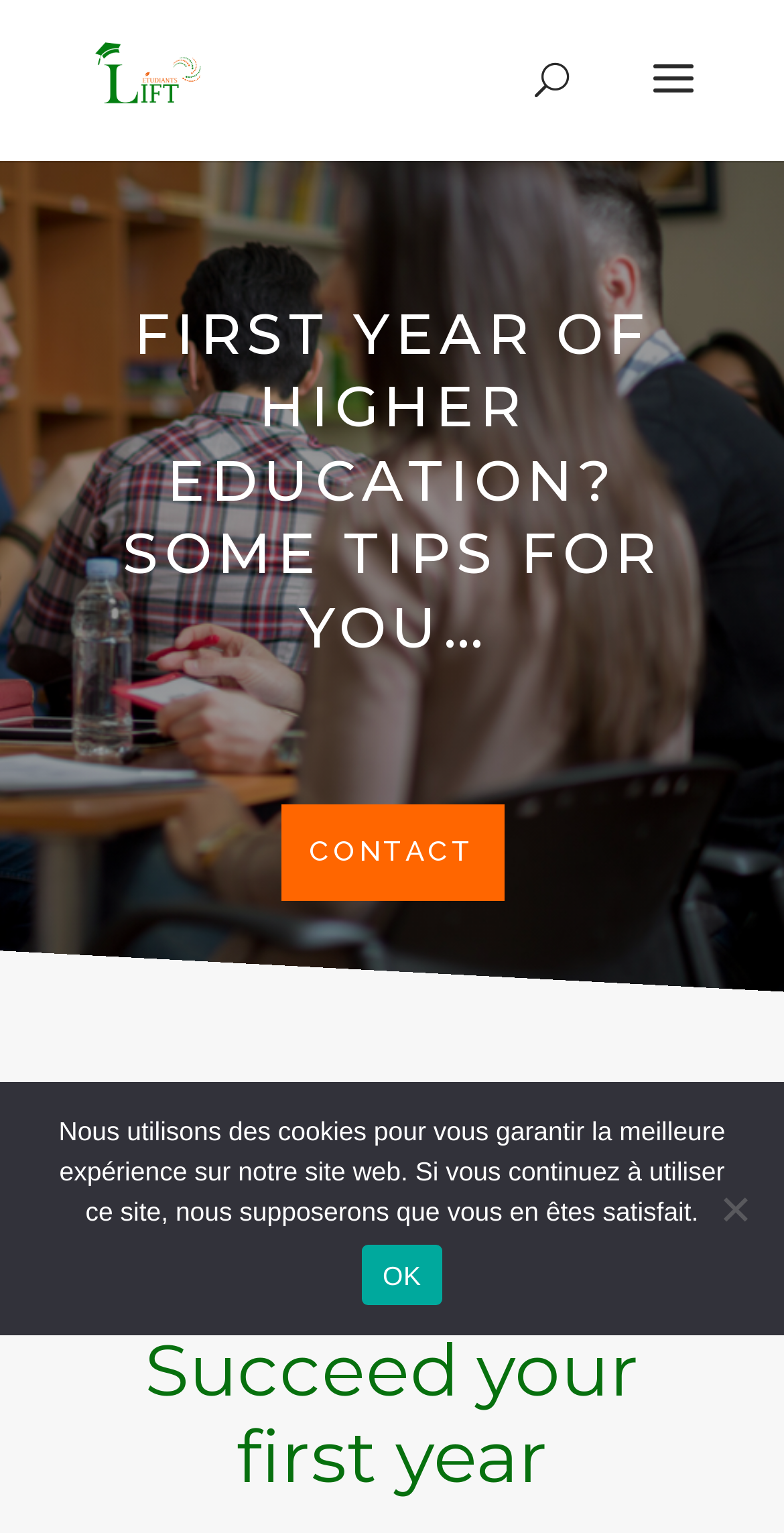Respond concisely with one word or phrase to the following query:
What is the text on the top-left corner of the webpage?

Lift Etudiants